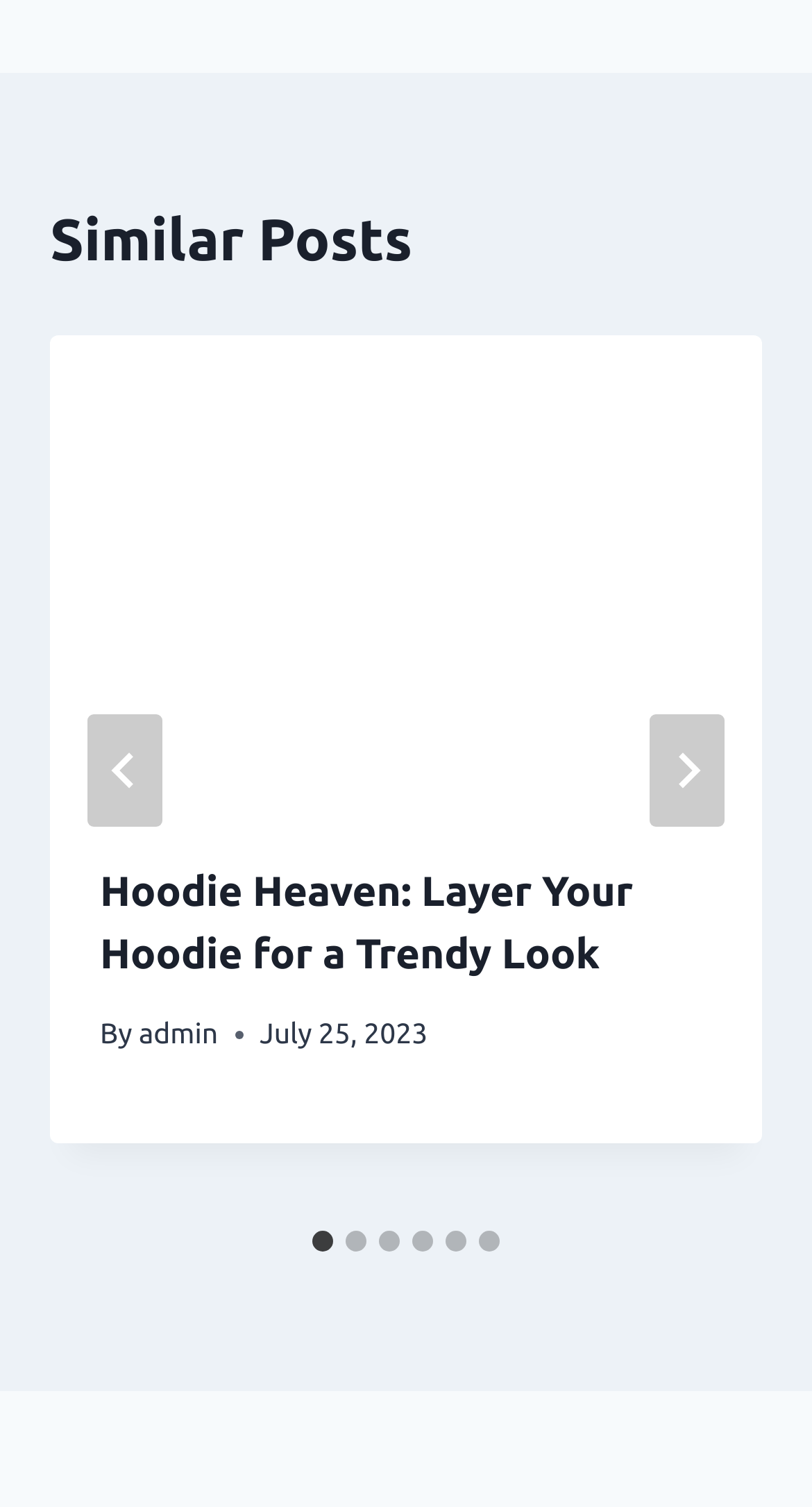Find the bounding box coordinates of the area that needs to be clicked in order to achieve the following instruction: "Go to next slide". The coordinates should be specified as four float numbers between 0 and 1, i.e., [left, top, right, bottom].

[0.8, 0.474, 0.892, 0.548]